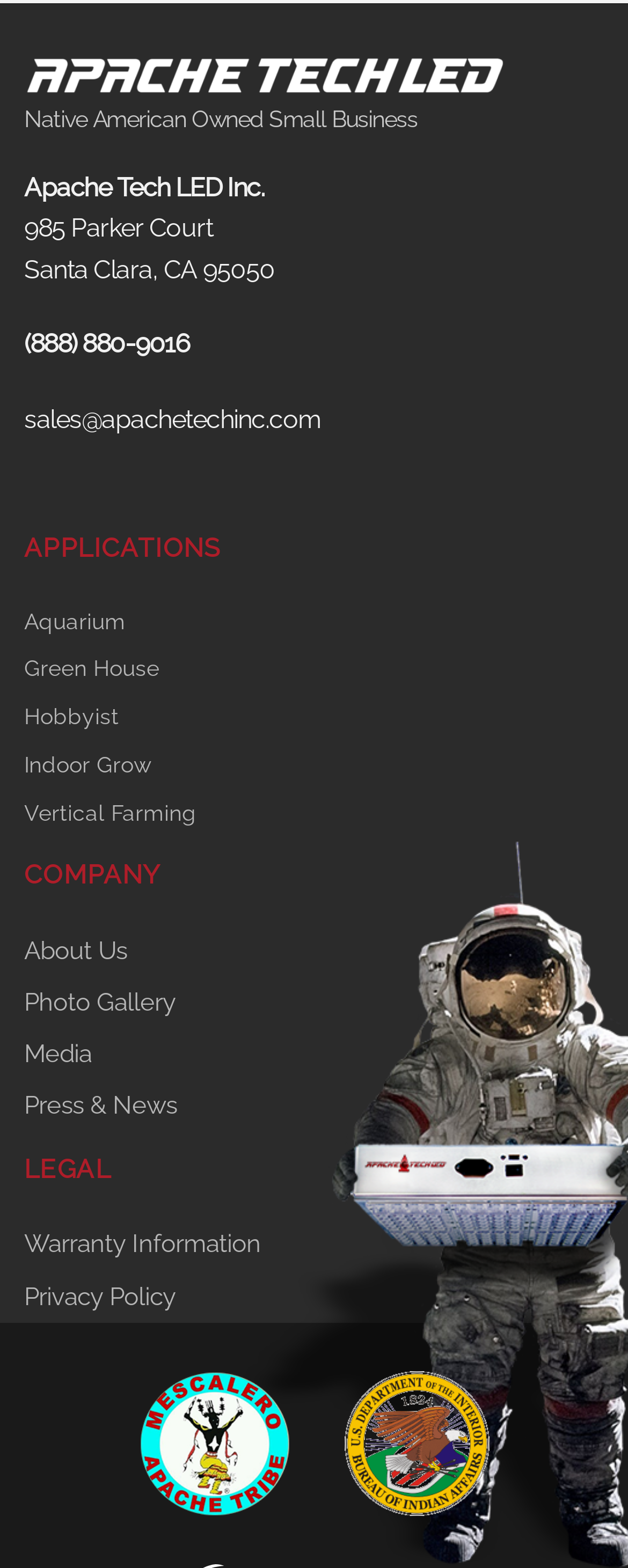Please give a succinct answer to the question in one word or phrase:
What is the phone number?

(888) 880-9016